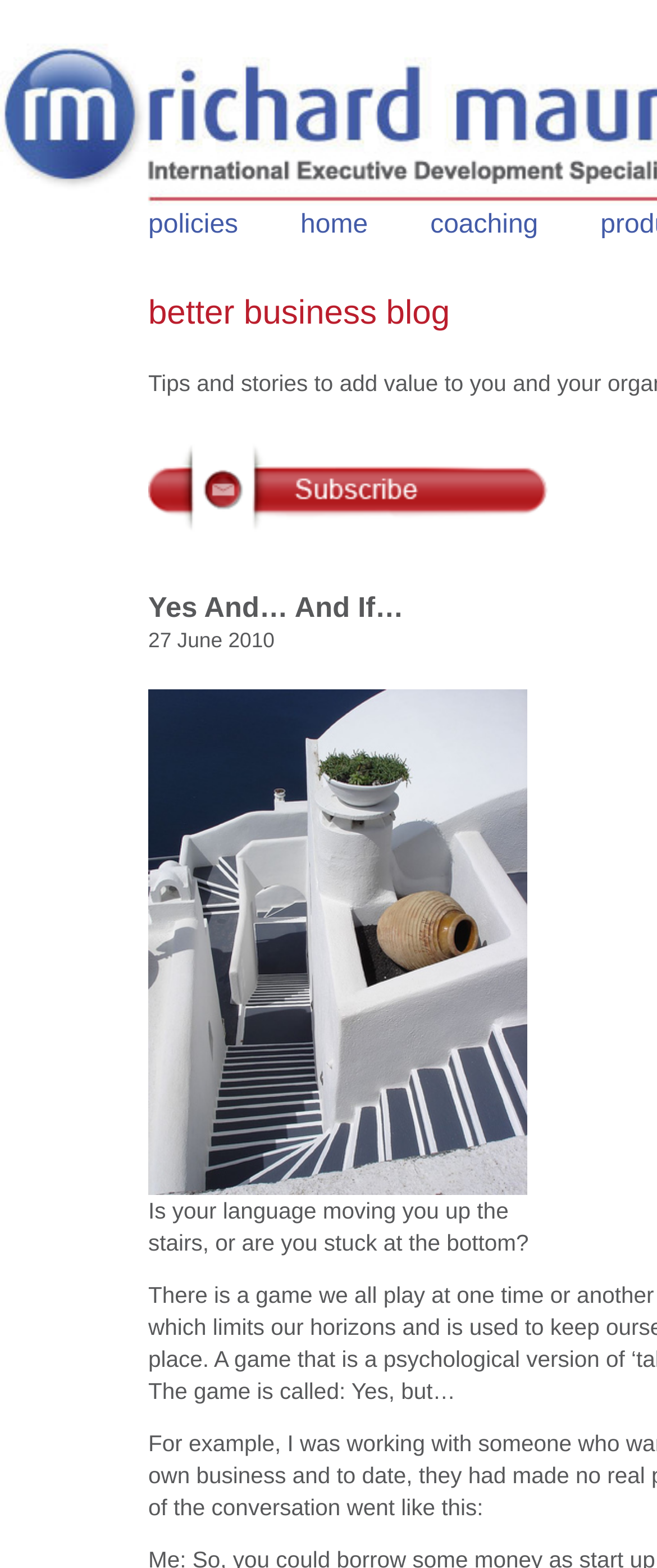Detail the webpage's structure and highlights in your description.

The webpage is about Richard Maun, a coach, writer, speaker, and broadcaster. At the top, there are four links: "policies", "home", and "coaching", aligned horizontally, with "policies" on the left and "coaching" on the right. Below these links, there is a button labeled "button_subscribe" with an image, positioned on the left side of the page. 

To the right of the "button_subscribe", there is a date "27 June 2010" displayed. Below the date, there is a link with a long title "Is your language taking you up the stairs, or are you stuck at the bottom?" accompanied by an image with a caption. The link and the image are positioned on the left side of the page, with the image slightly above the link. The caption of the image is a summary of the link title, "Is your language moving you up the stairs, or are you stuck at the bottom?".